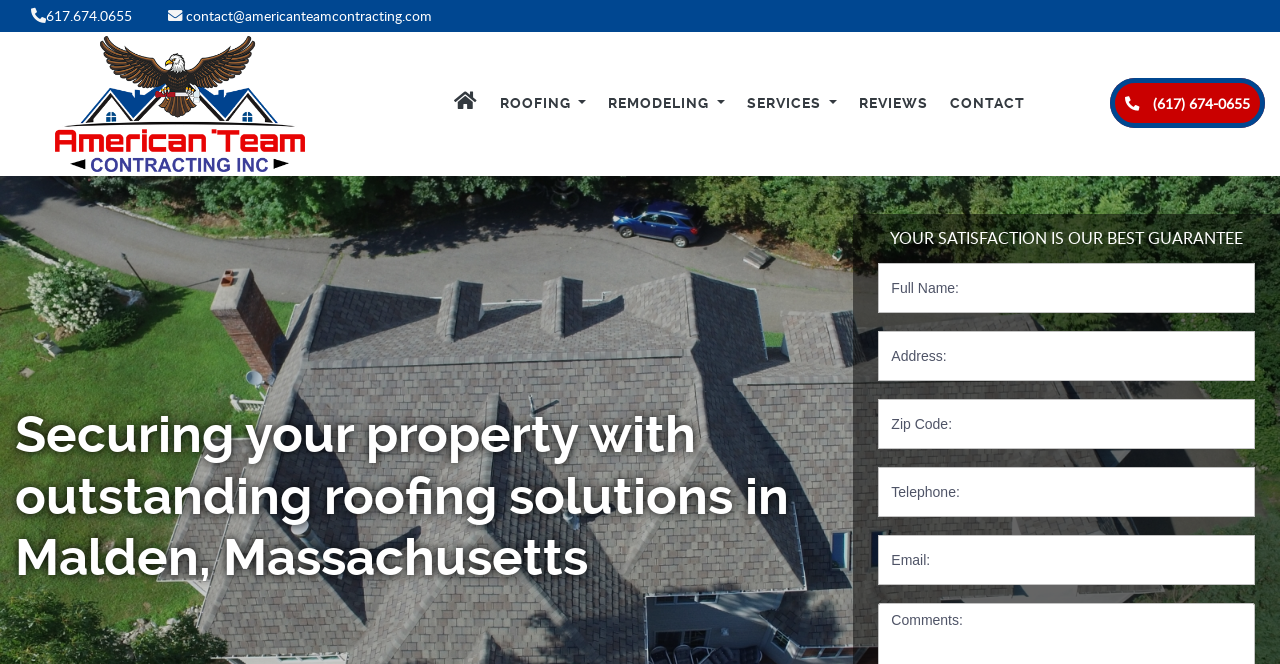What are the main services provided by American Team Contracting?
Examine the image and give a concise answer in one word or a short phrase.

ROOFING, REMODELING, SERVICES